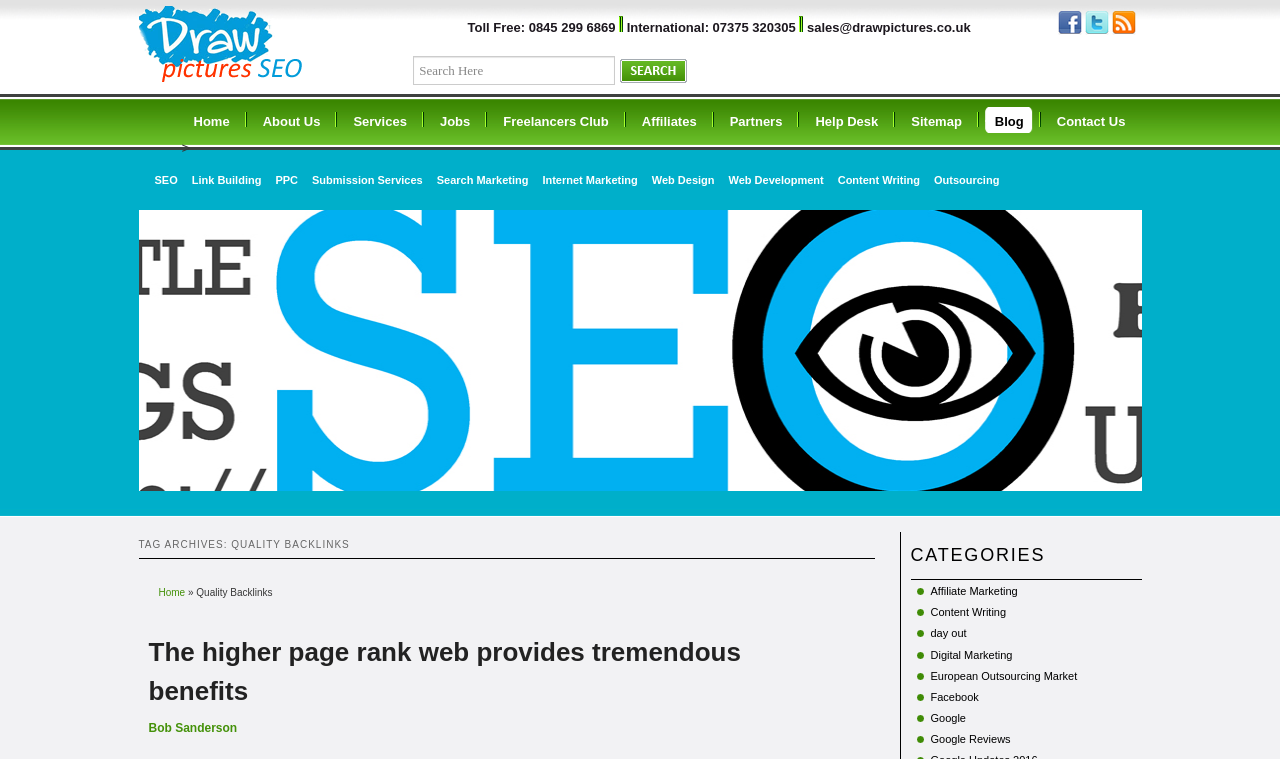Identify the webpage's primary heading and generate its text.

TAG ARCHIVES: QUALITY BACKLINKS